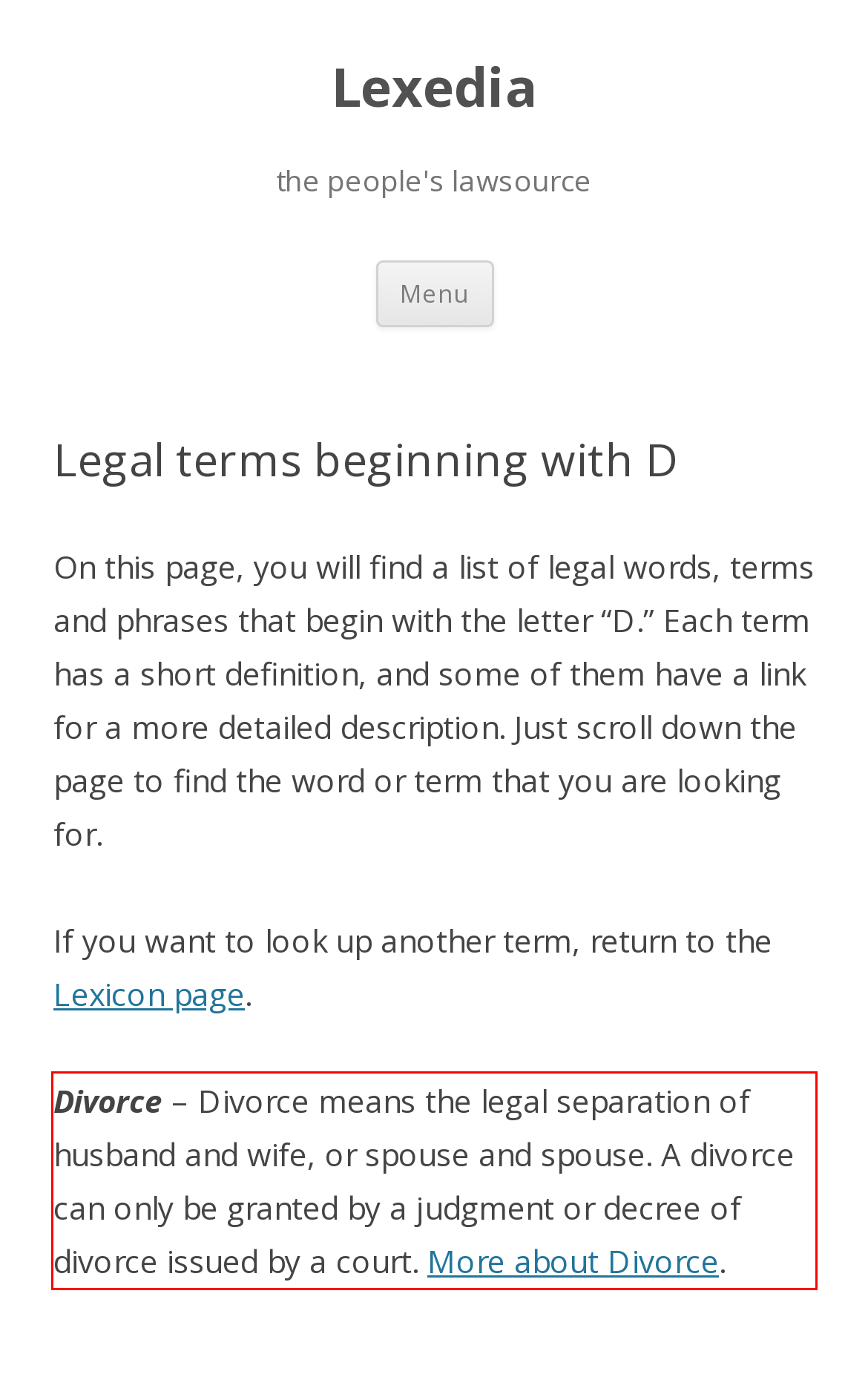Given the screenshot of a webpage, identify the red rectangle bounding box and recognize the text content inside it, generating the extracted text.

Divorce – Divorce means the legal separation of husband and wife, or spouse and spouse. A divorce can only be granted by a judgment or decree of divorce issued by a court. More about Divorce.